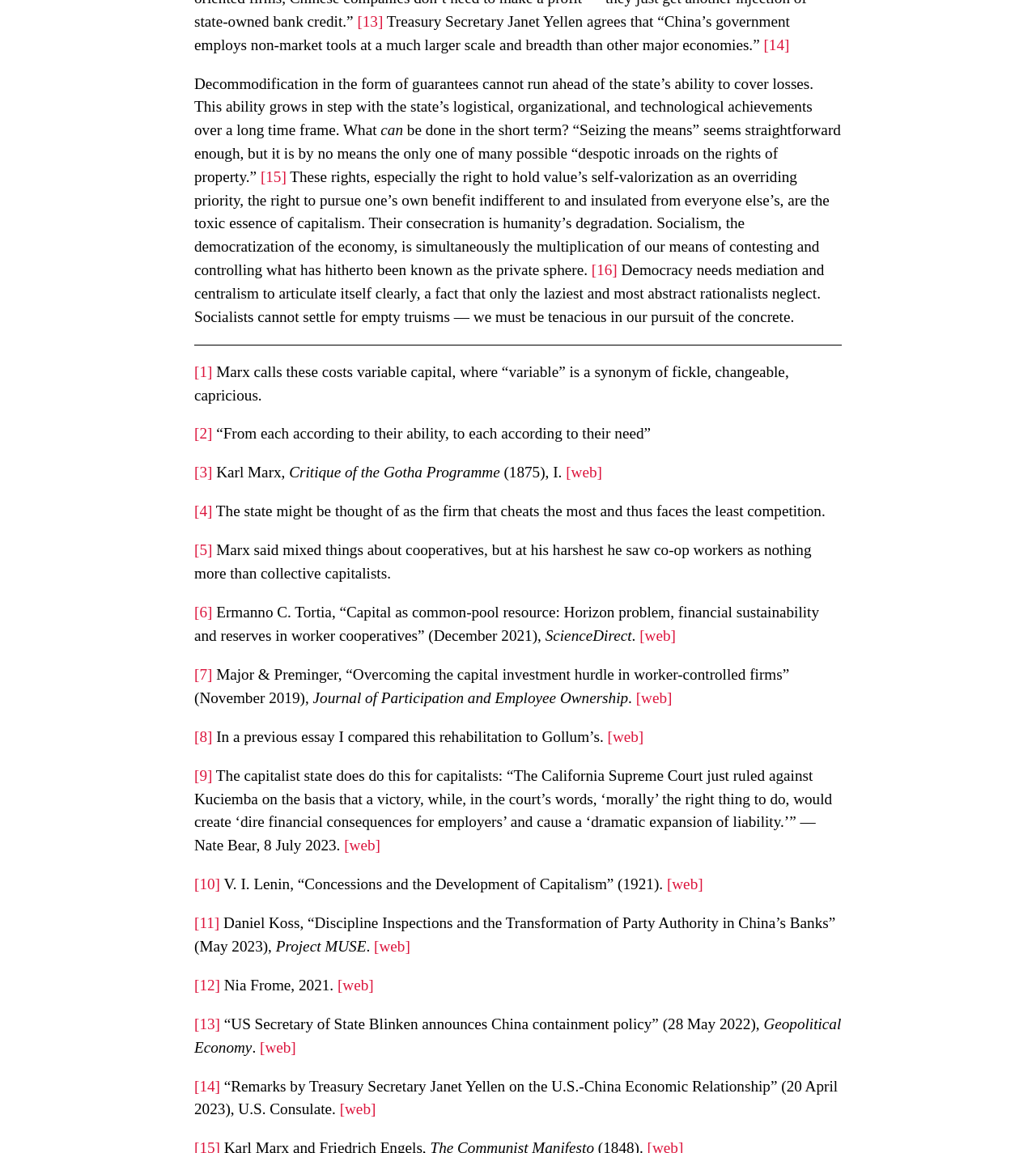Please use the details from the image to answer the following question comprehensively:
What is the title of the work by V. I. Lenin mentioned in the text?

The text mentions a work by V. I. Lenin titled 'Concessions and the Development of Capitalism', which was written in 1921, and is likely a reference to his views on the development of capitalism in the Soviet Union.